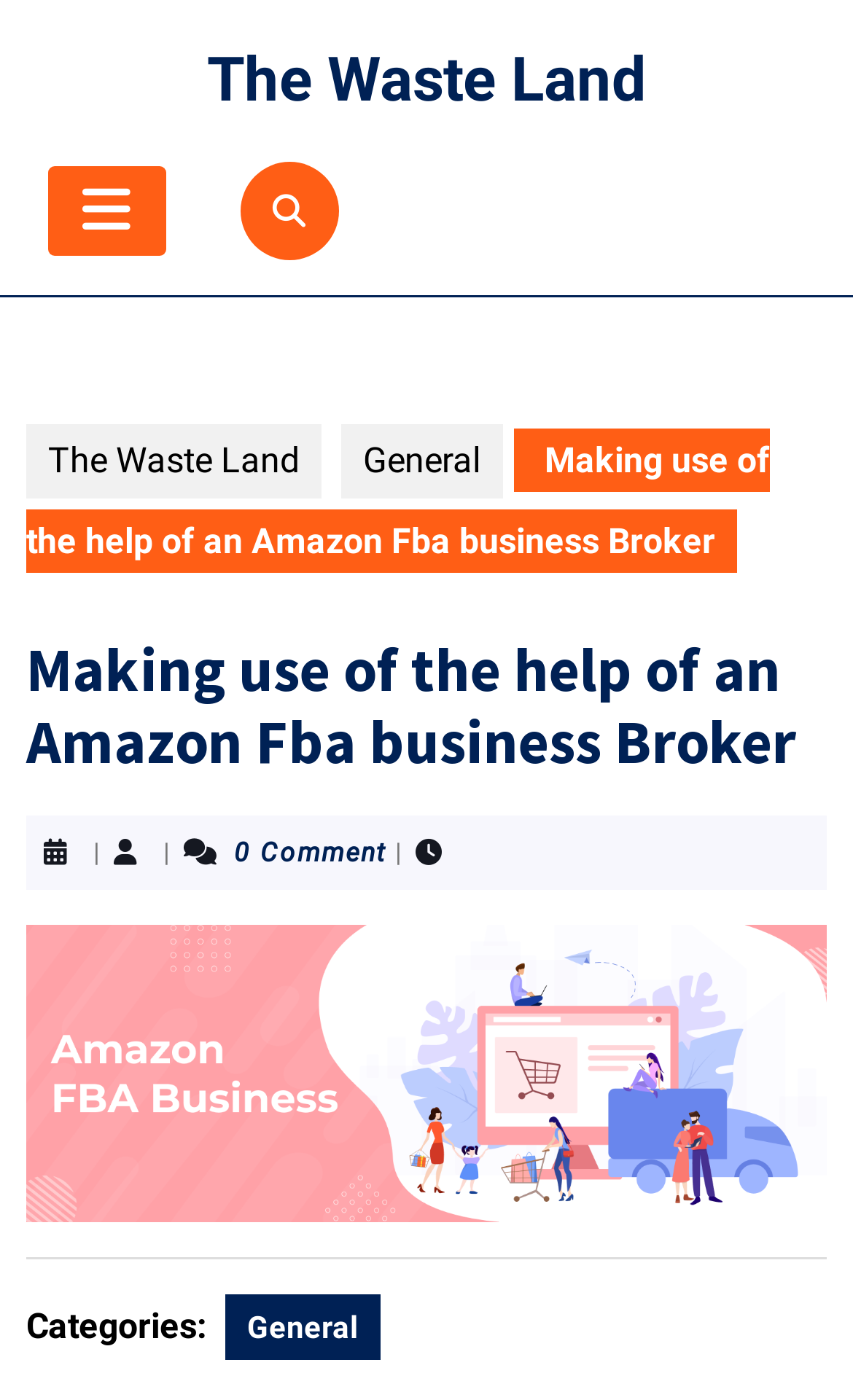Find the bounding box coordinates for the element described here: "General".

[0.264, 0.924, 0.446, 0.971]